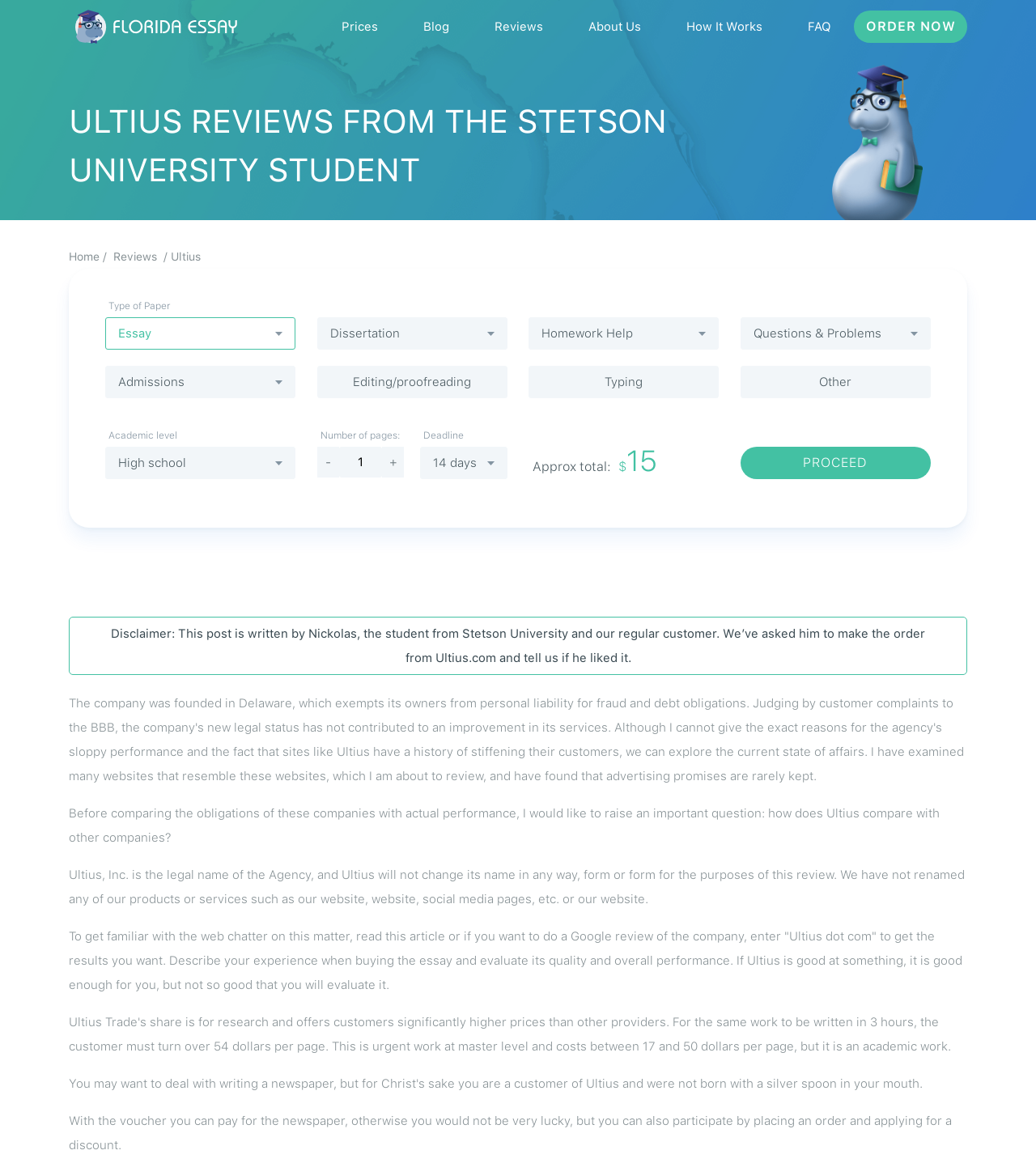What is the purpose of the comboboxes?
Examine the screenshot and reply with a single word or phrase.

Selecting options